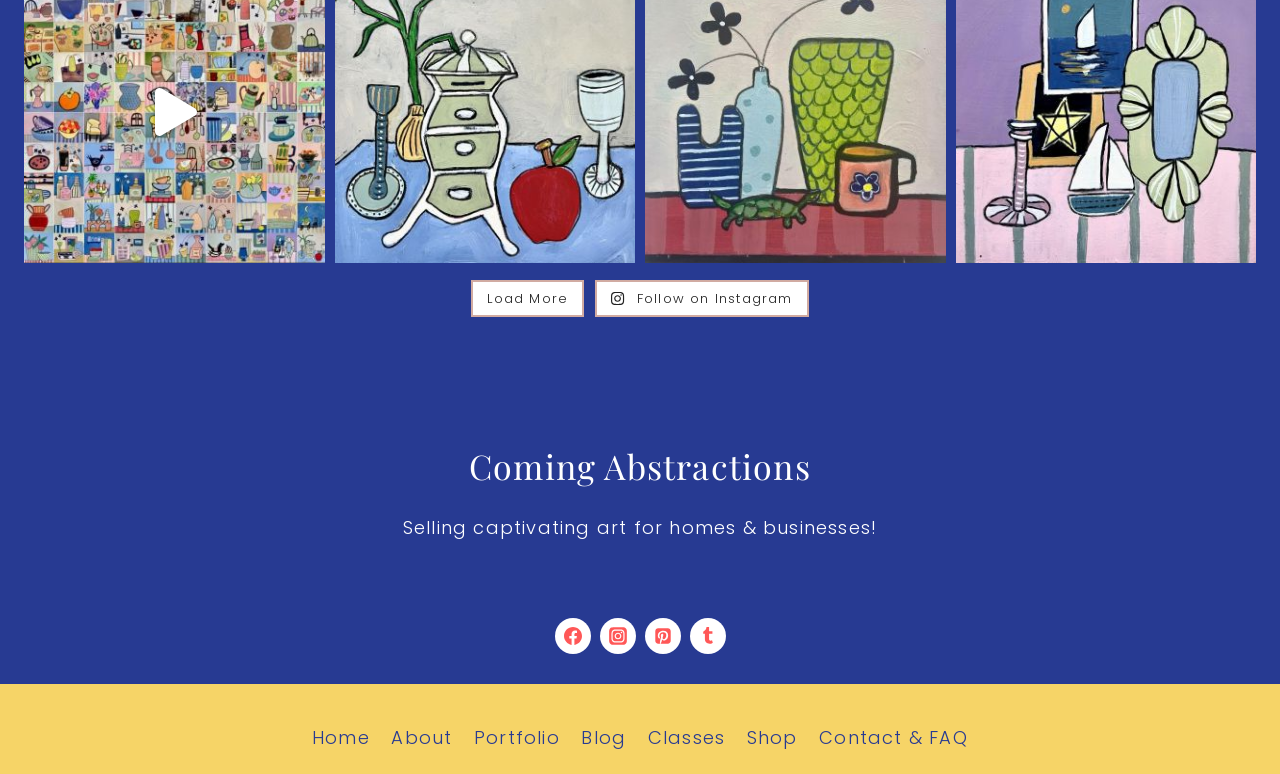Can you determine the bounding box coordinates of the area that needs to be clicked to fulfill the following instruction: "Follow on Instagram"?

[0.465, 0.361, 0.632, 0.41]